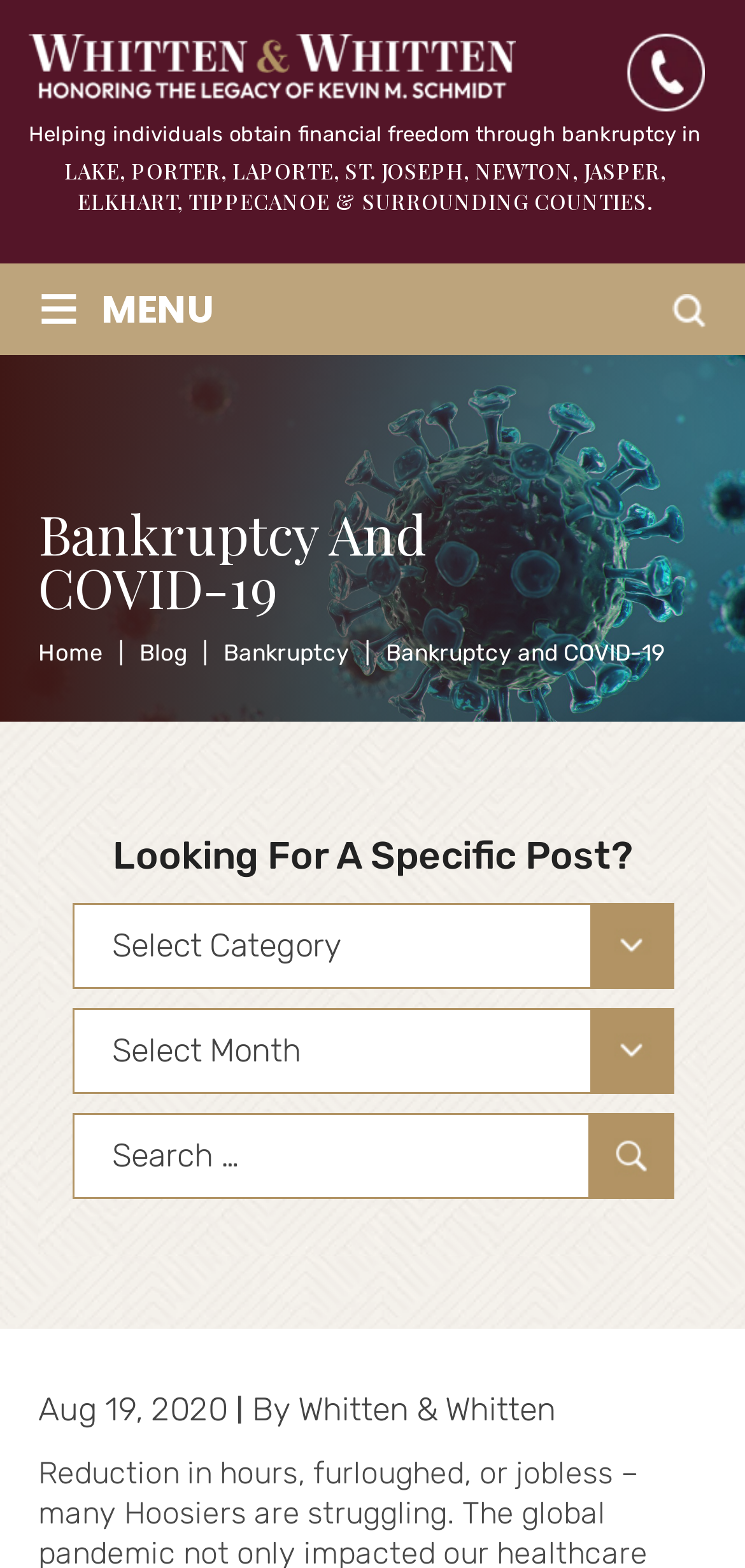Please specify the bounding box coordinates of the area that should be clicked to accomplish the following instruction: "Click the logo". The coordinates should consist of four float numbers between 0 and 1, i.e., [left, top, right, bottom].

[0.038, 0.042, 0.692, 0.07]